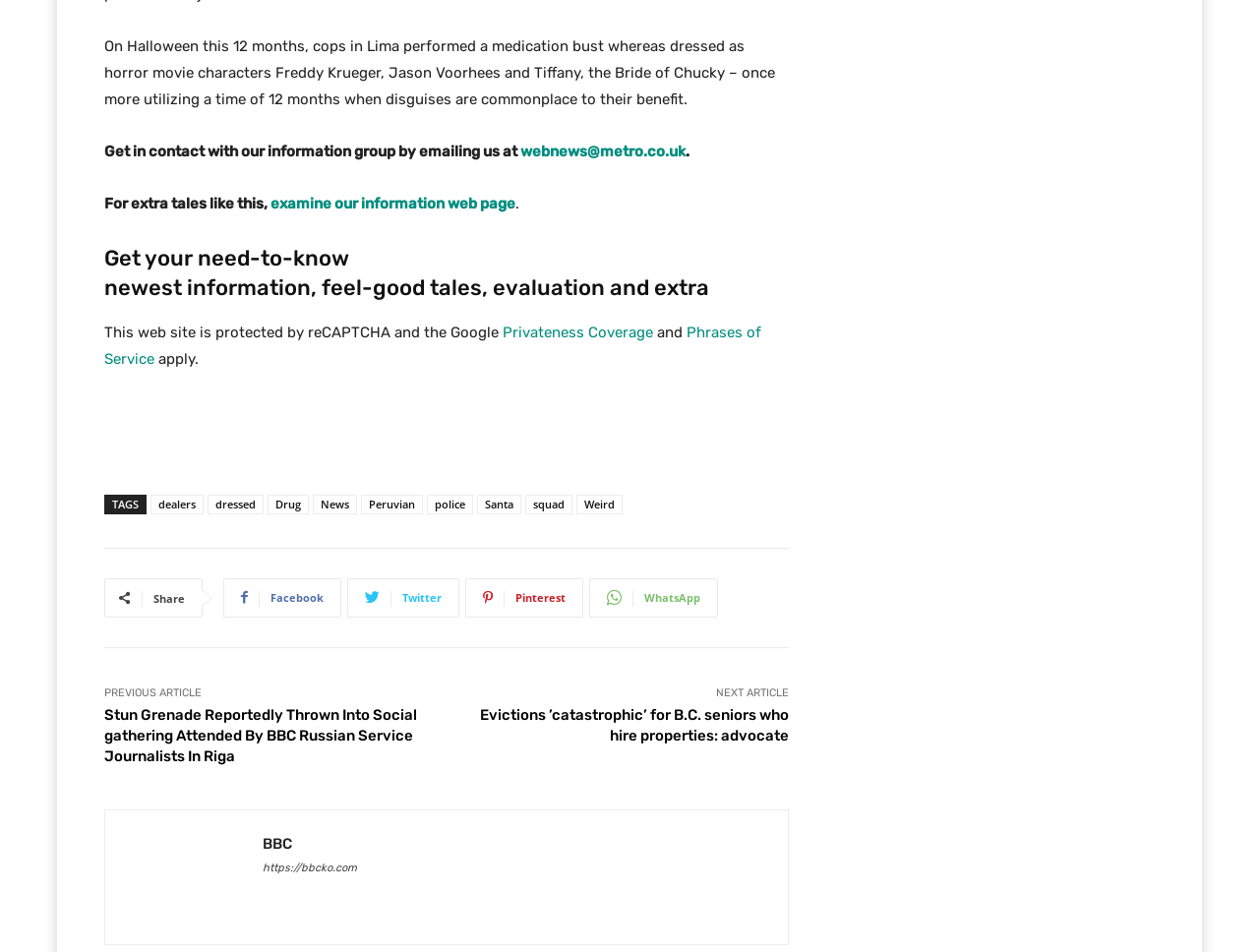What are the police officers in Lima dressed as?
Please interpret the details in the image and answer the question thoroughly.

The police officers in Lima are dressed as horror movie characters, specifically Freddy Krueger, Jason Voorhees, and Tiffany, the Bride of Chucky, as mentioned in the first paragraph of the article.